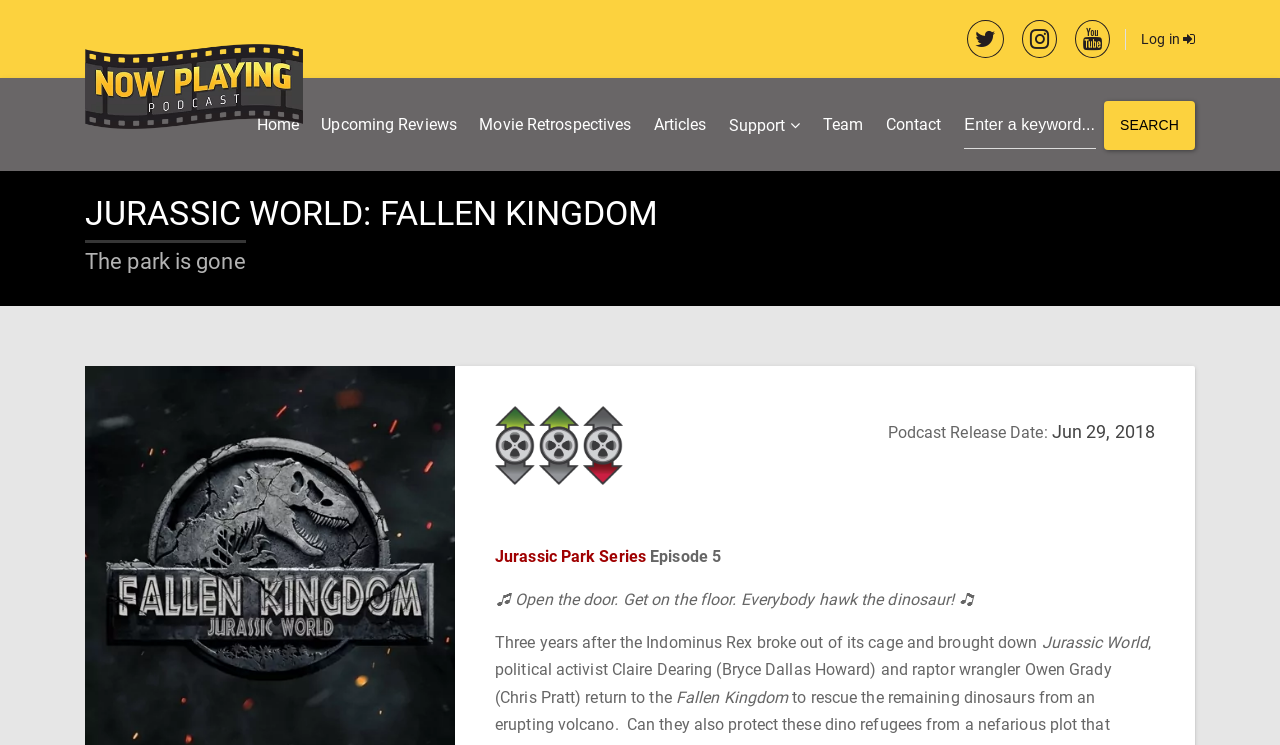Please provide the bounding box coordinates for the element that needs to be clicked to perform the following instruction: "Read the Jurassic Park Series". The coordinates should be given as four float numbers between 0 and 1, i.e., [left, top, right, bottom].

[0.387, 0.734, 0.505, 0.76]